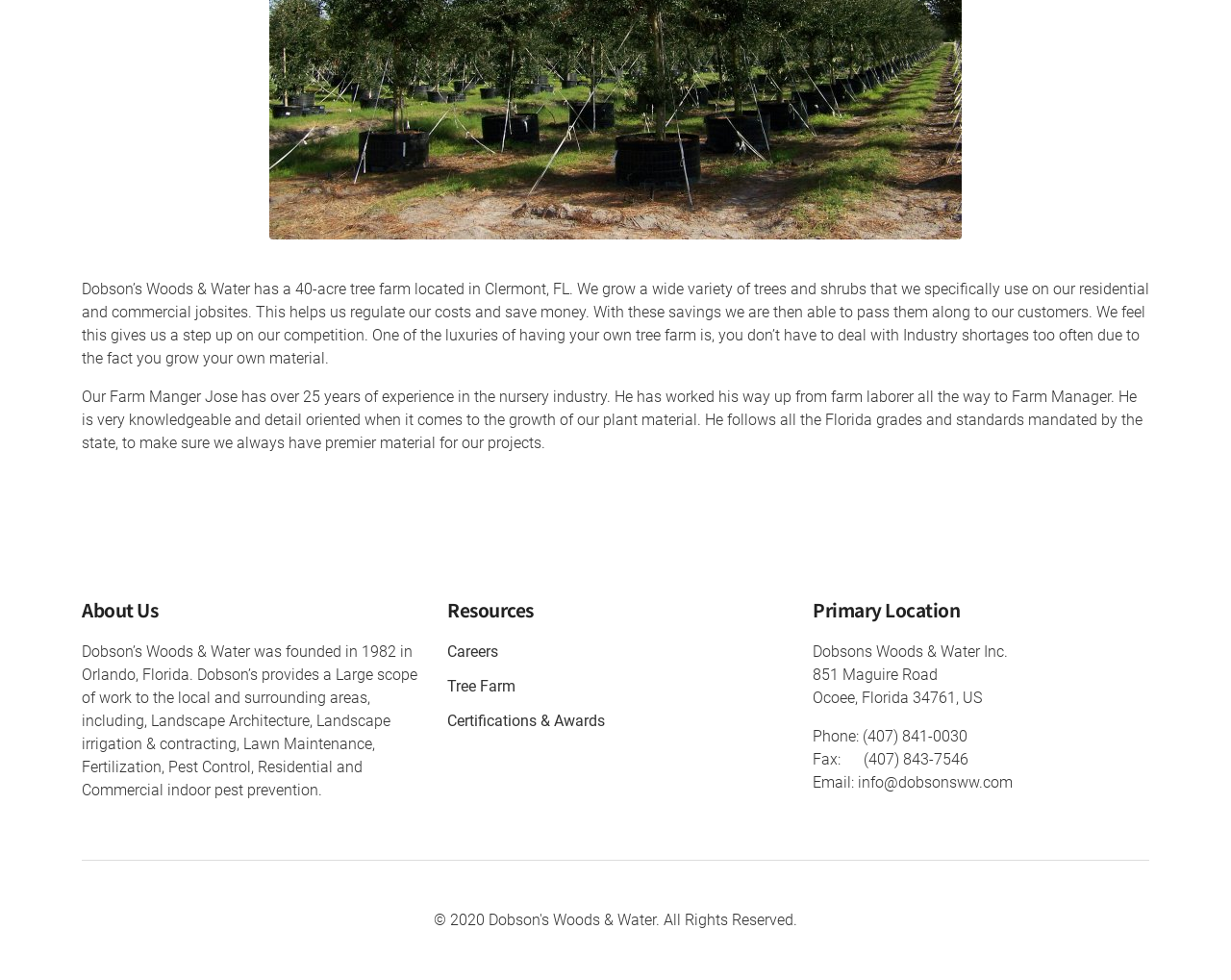Determine the bounding box coordinates for the UI element with the following description: "info@dobsonsww.com". The coordinates should be four float numbers between 0 and 1, represented as [left, top, right, bottom].

[0.697, 0.789, 0.823, 0.808]